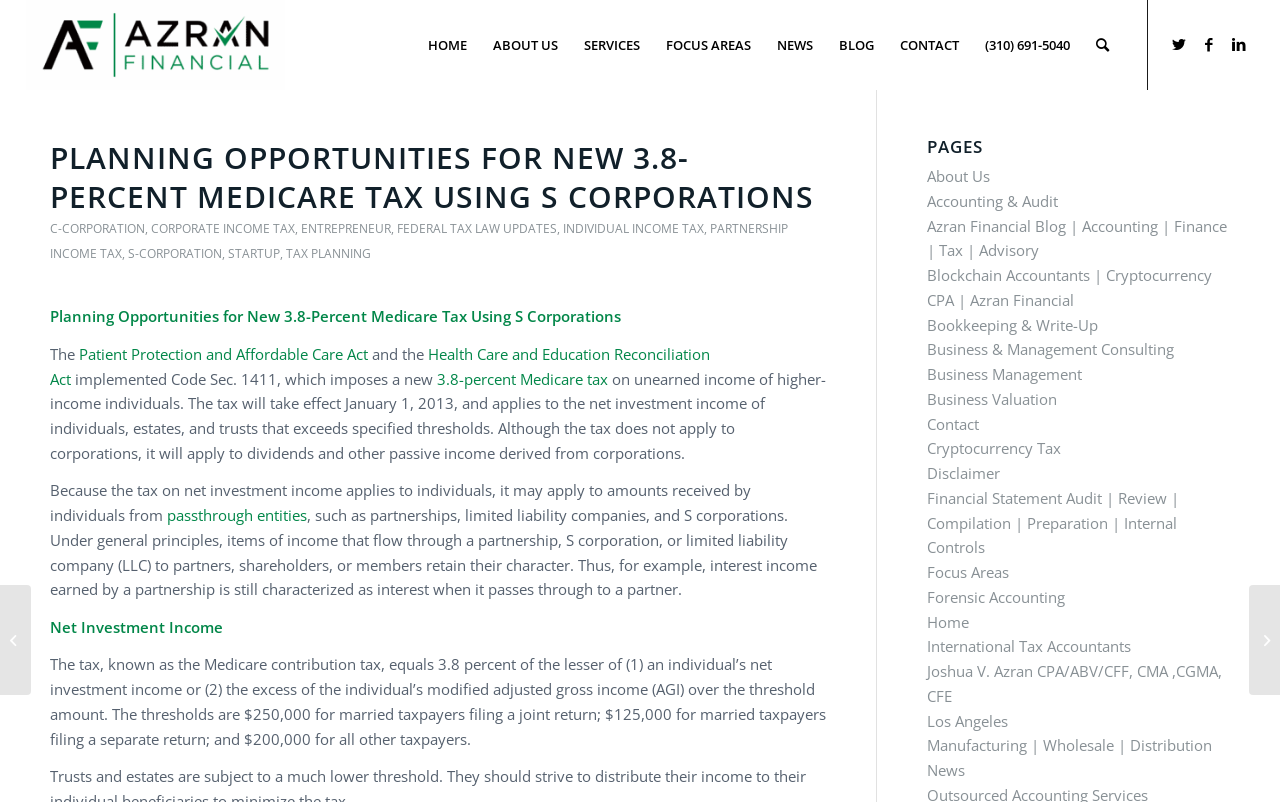What is the topic of the article?
Ensure your answer is thorough and detailed.

The topic of the article can be inferred from the heading 'PLANNING OPPORTUNITIES FOR NEW 3.8-PERCENT MEDICARE TAX USING S CORPORATIONS' and the content of the article, which discusses the Medicare tax and its implications.